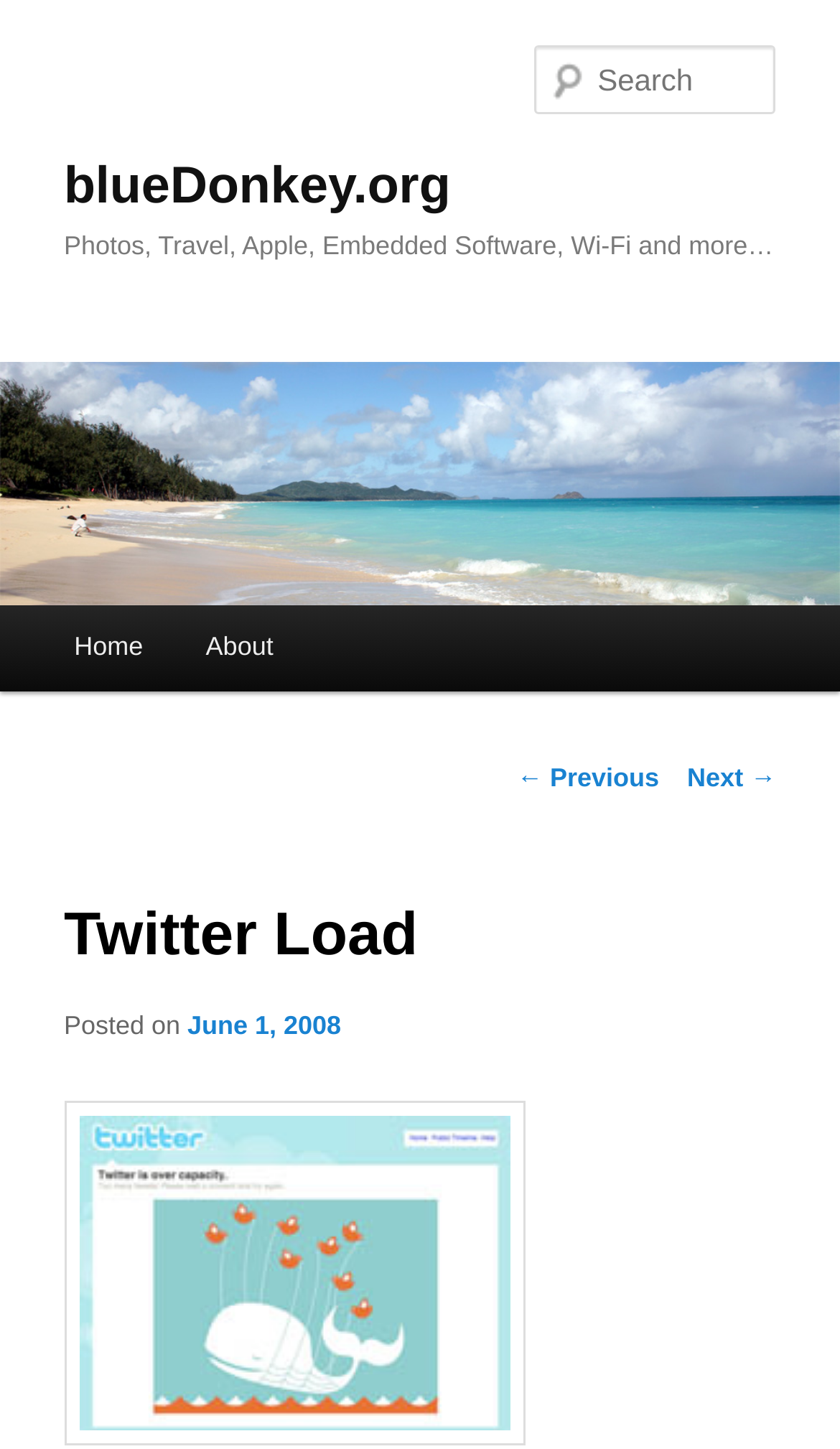Determine the coordinates of the bounding box that should be clicked to complete the instruction: "view next post". The coordinates should be represented by four float numbers between 0 and 1: [left, top, right, bottom].

[0.818, 0.526, 0.924, 0.547]